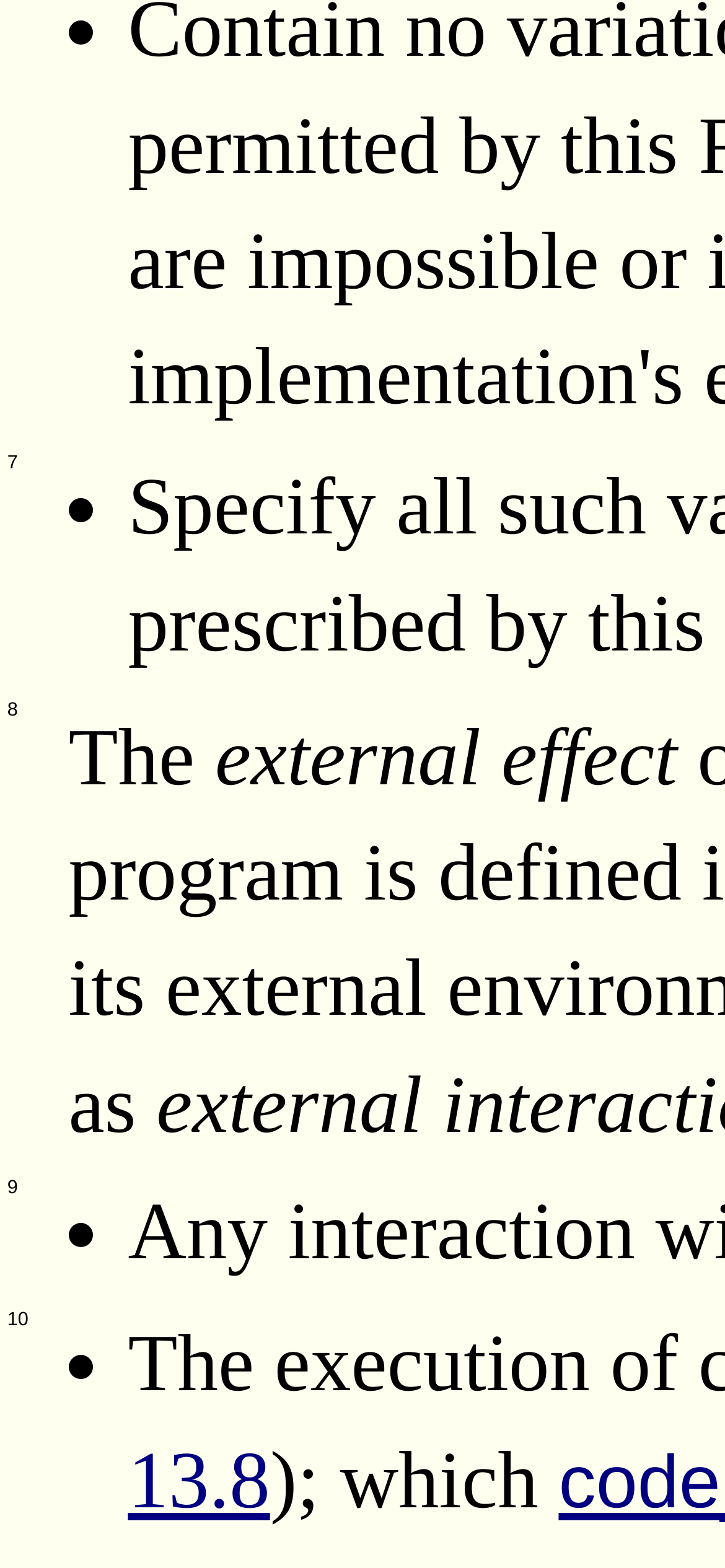Reply to the question with a single word or phrase:
What is the text following '13.8'?

); which